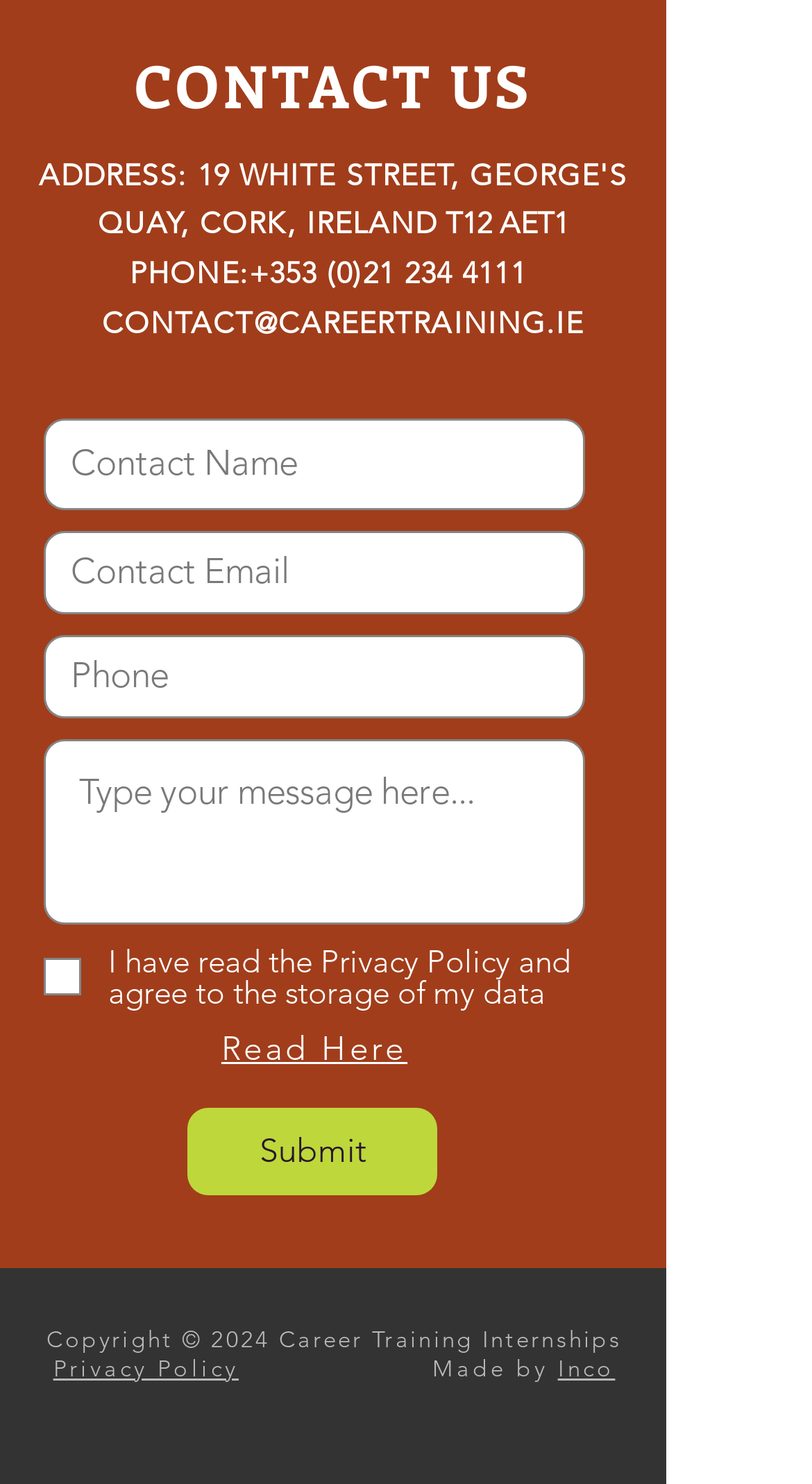Please identify the bounding box coordinates of the clickable area that will fulfill the following instruction: "Enter contact name". The coordinates should be in the format of four float numbers between 0 and 1, i.e., [left, top, right, bottom].

[0.054, 0.282, 0.721, 0.344]